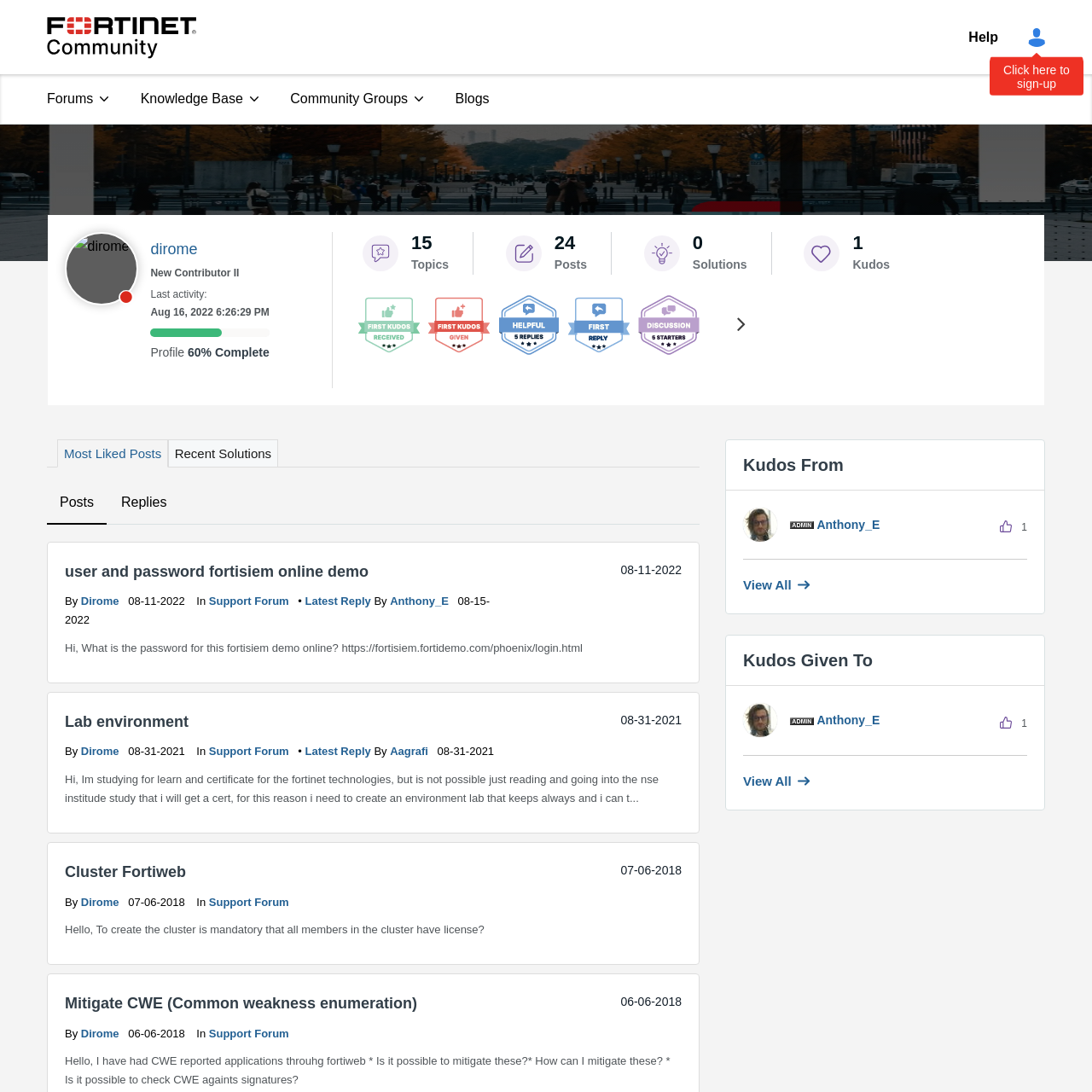Find the bounding box coordinates for the area you need to click to carry out the instruction: "Check the 'Posts' count". The coordinates should be four float numbers between 0 and 1, indicated as [left, top, right, bottom].

[0.463, 0.213, 0.537, 0.252]